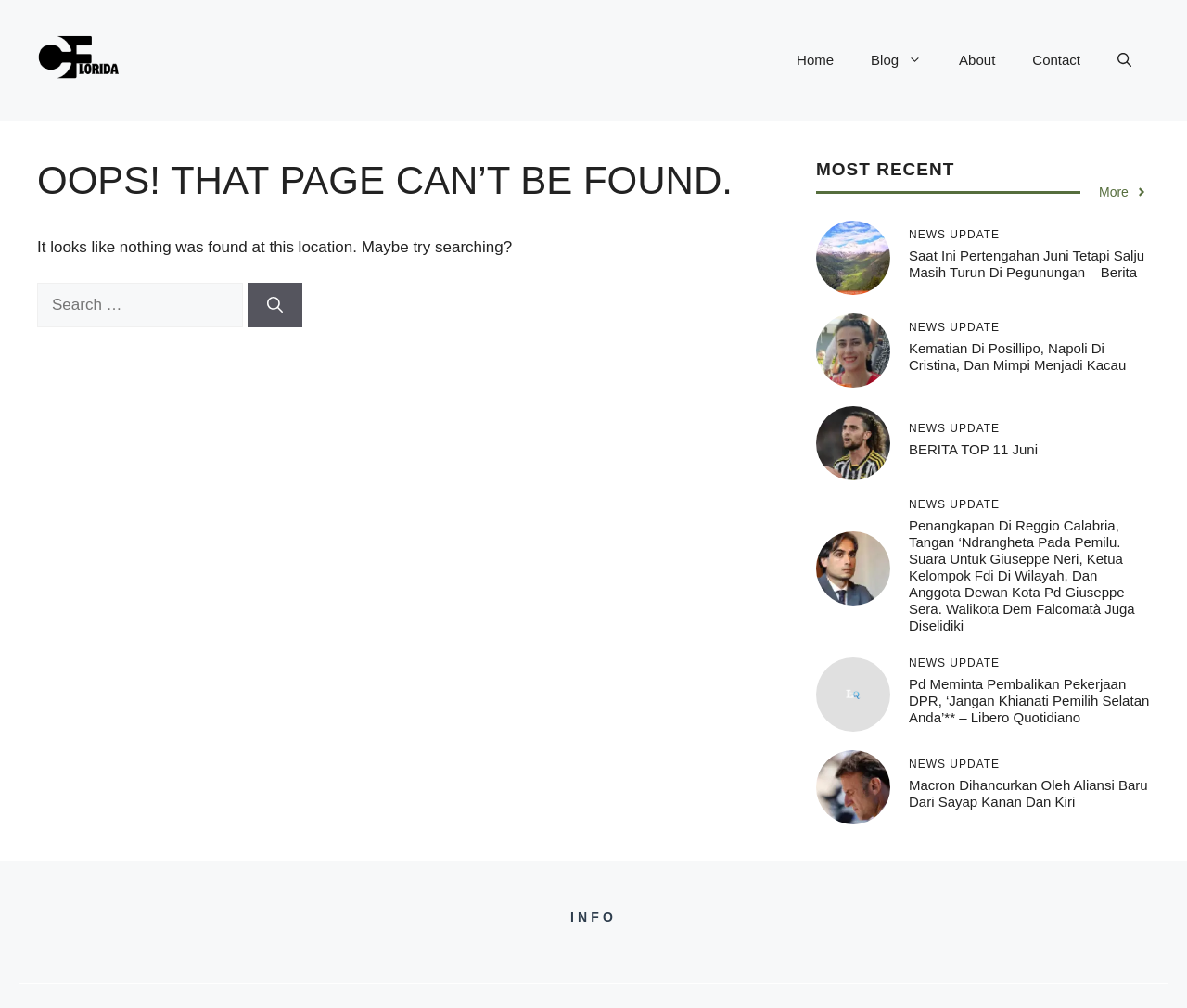Extract the heading text from the webpage.

OOPS! THAT PAGE CAN’T BE FOUND.